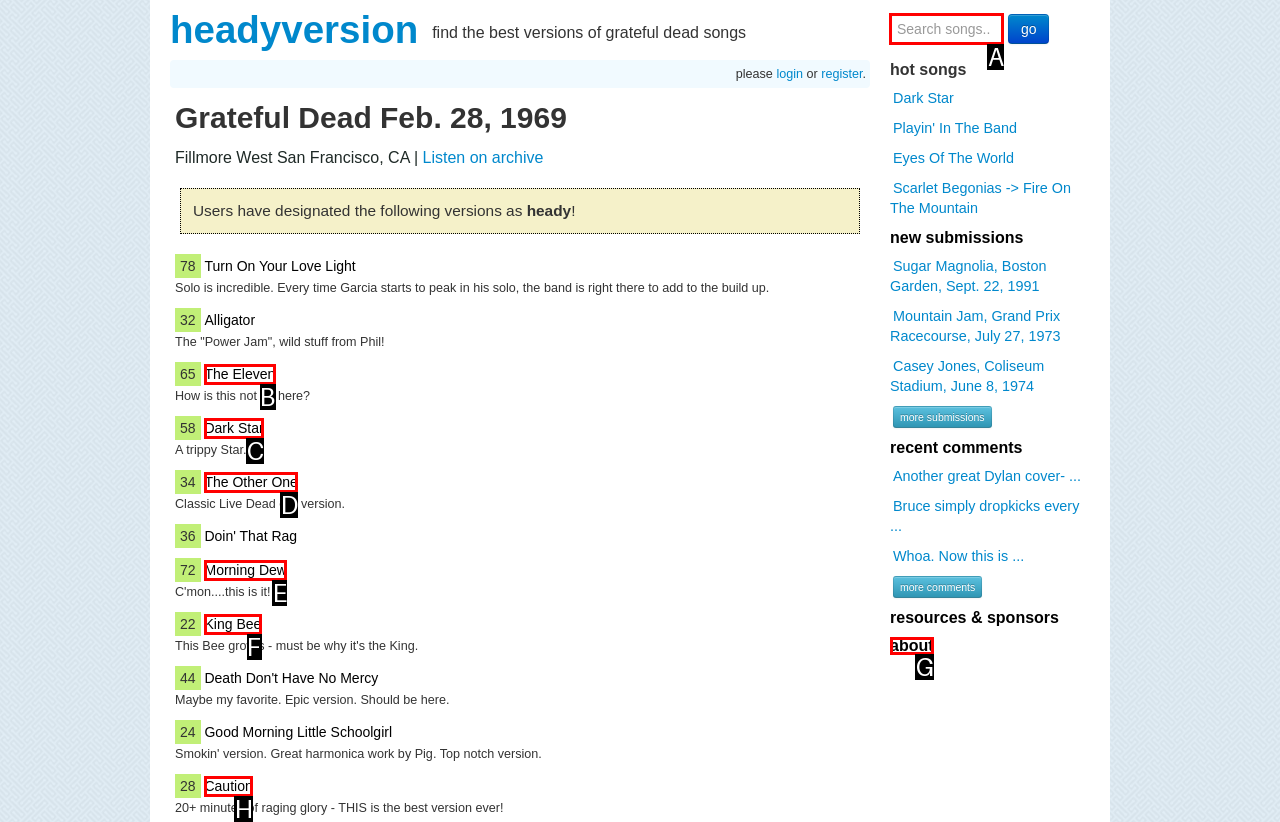Identify the correct UI element to click on to achieve the task: Read the article 'Woman To Serve About Seven Years Behind Bars for Laundering Bitcoin Proceeds of $6,400,000,000 Fraud: Report'. Provide the letter of the appropriate element directly from the available choices.

None